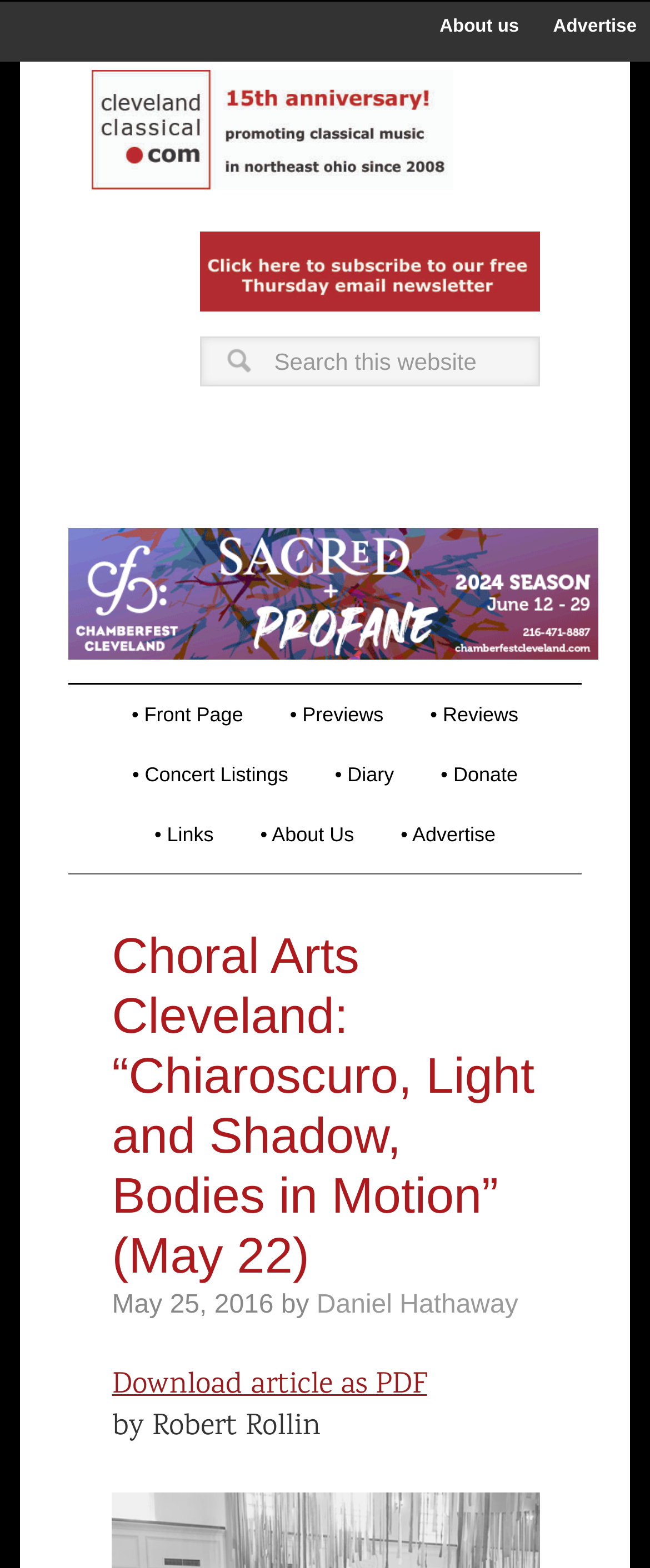Explain in detail what is displayed on the webpage.

The webpage is about a concert review of Choral Arts Cleveland's performance on May 22, titled "Chiaroscuro, Light and Shadow, Bodies in Motion". At the top of the page, there is a navigation menu with links to "About us" and "Advertise" on the right side. Below this, there is a header image with the website's logo, "ClevelandClassical.com". 

On the left side, there is a search bar with a search button. Below this, there are two advertisements, one above the other. The main content of the page is divided into two sections. On the left, there is a navigation menu with links to different sections of the website, including "Front Page", "Previews", "Reviews", and "Concert Listings". 

On the right side, there is the main article with a heading that matches the title of the concert. The article is written by Robert Rollin and was published on May 25, 2016. There is also a link to download the article as a PDF. The article itself is not summarized here, but it appears to be a review of the concert.